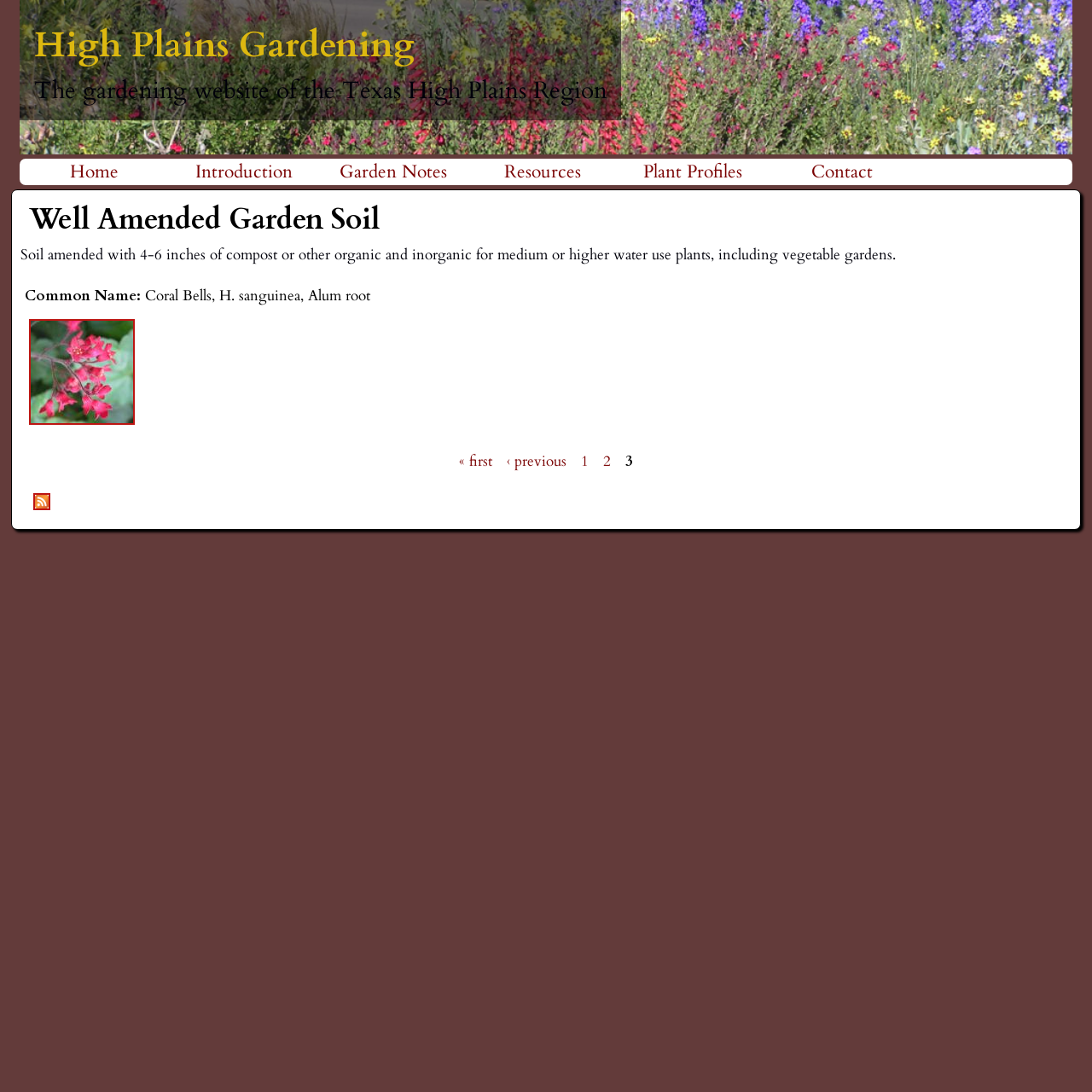Identify the bounding box for the UI element described as: "High Plains Gardening". The coordinates should be four float numbers between 0 and 1, i.e., [left, top, right, bottom].

[0.018, 0.002, 0.04, 0.745]